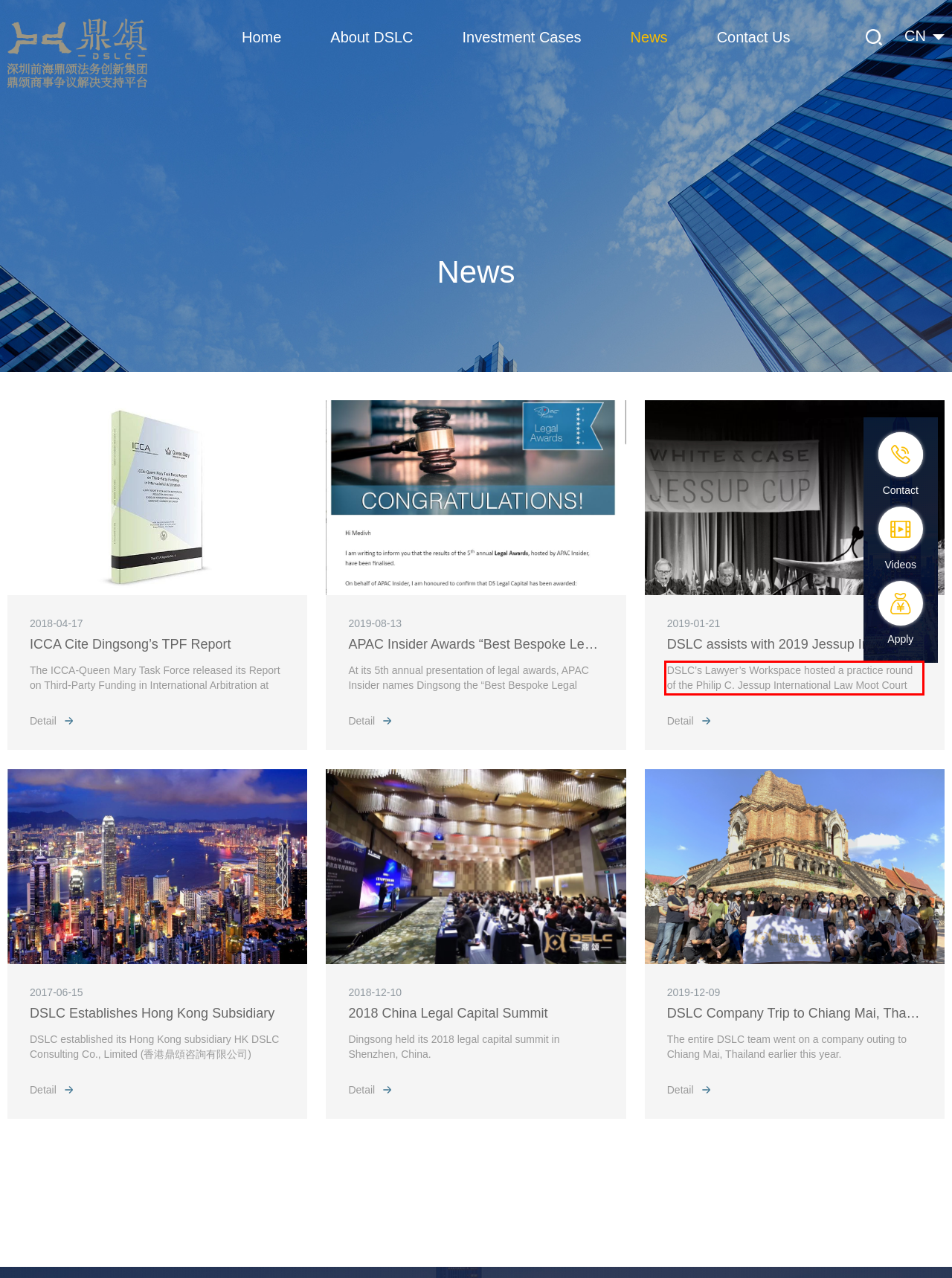By examining the provided screenshot of a webpage, recognize the text within the red bounding box and generate its text content.

DSLC’s Lawyer’s Workspace hosted a practice round of the Philip C. Jessup International Law Moot Court Competition in Shenzhen on January 19-20, 2019. Teams from six universities in South China participated in this practice round.